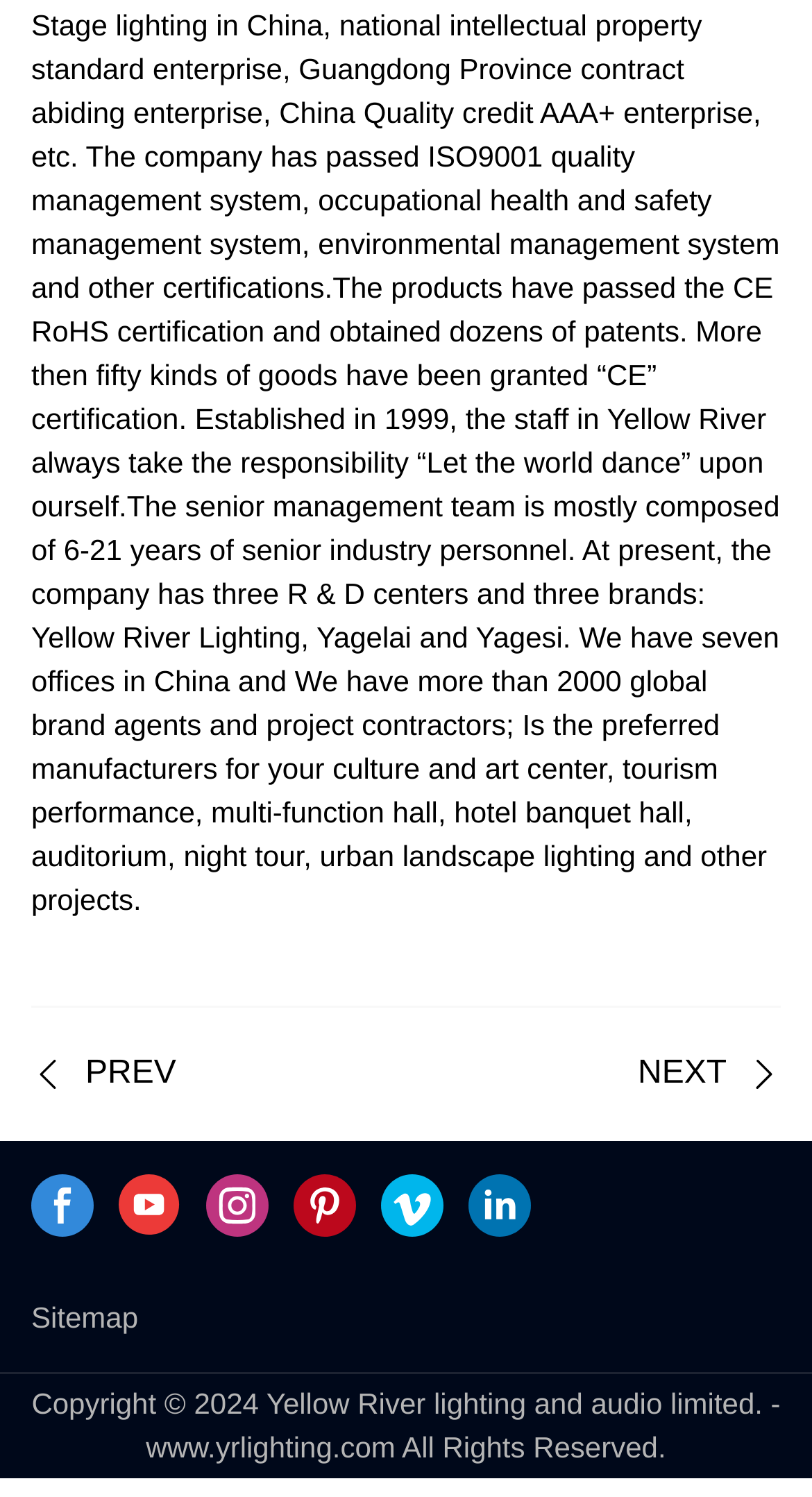What is the copyright year of the website?
Using the visual information, reply with a single word or short phrase.

2024